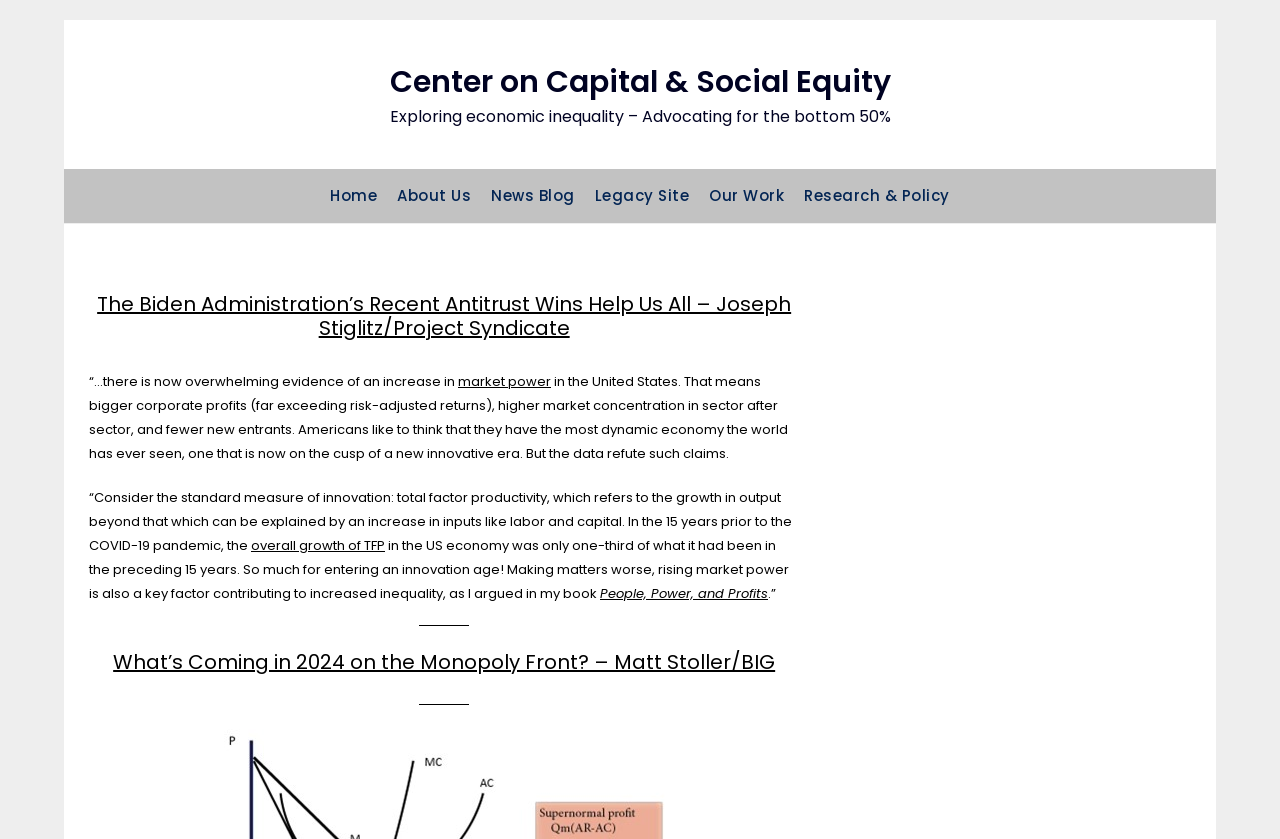Locate the bounding box coordinates of the clickable area needed to fulfill the instruction: "go to Center on Capital & Social Equity".

[0.304, 0.073, 0.696, 0.123]